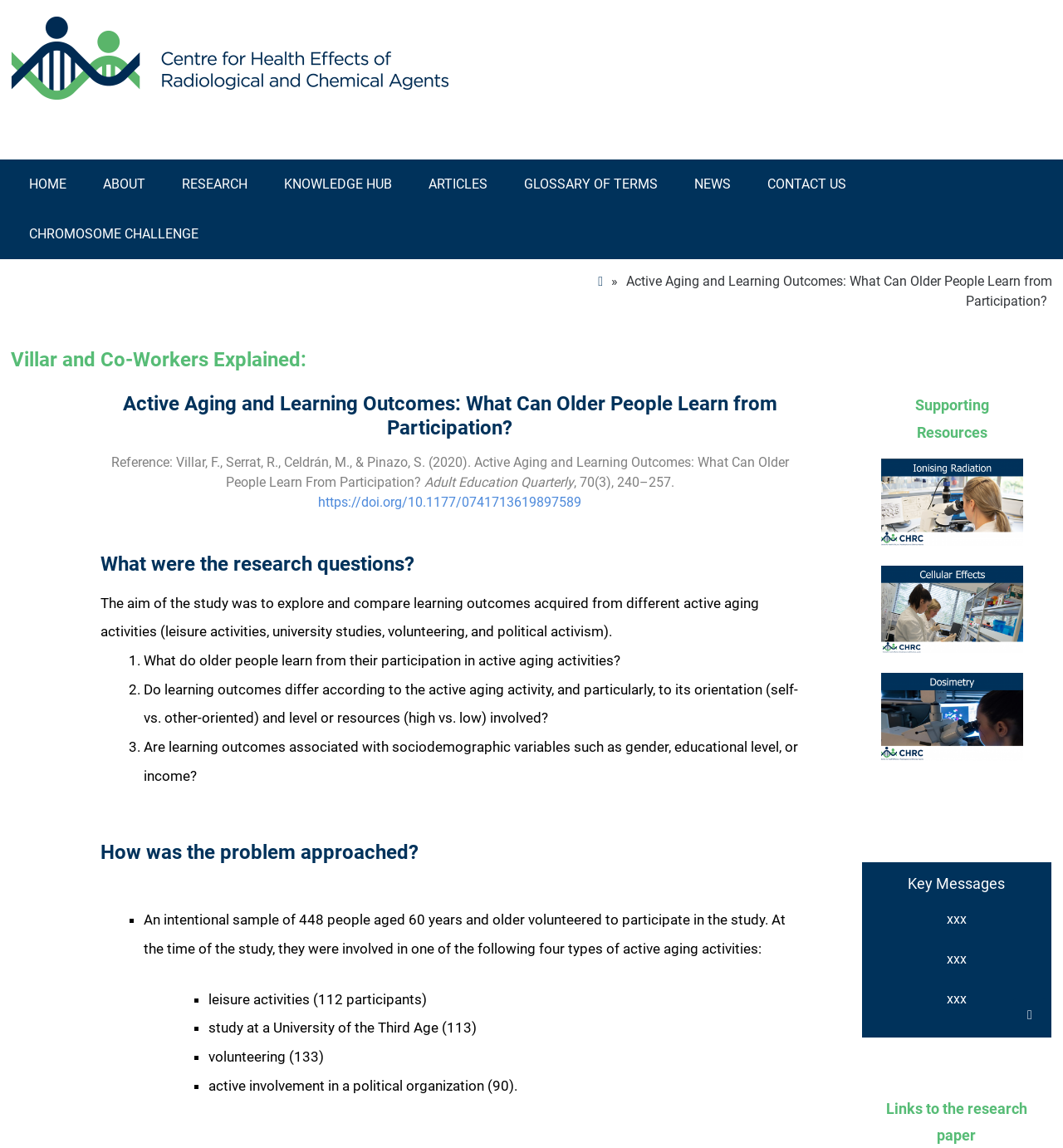Determine the bounding box coordinates of the region that needs to be clicked to achieve the task: "View the nomination form".

None